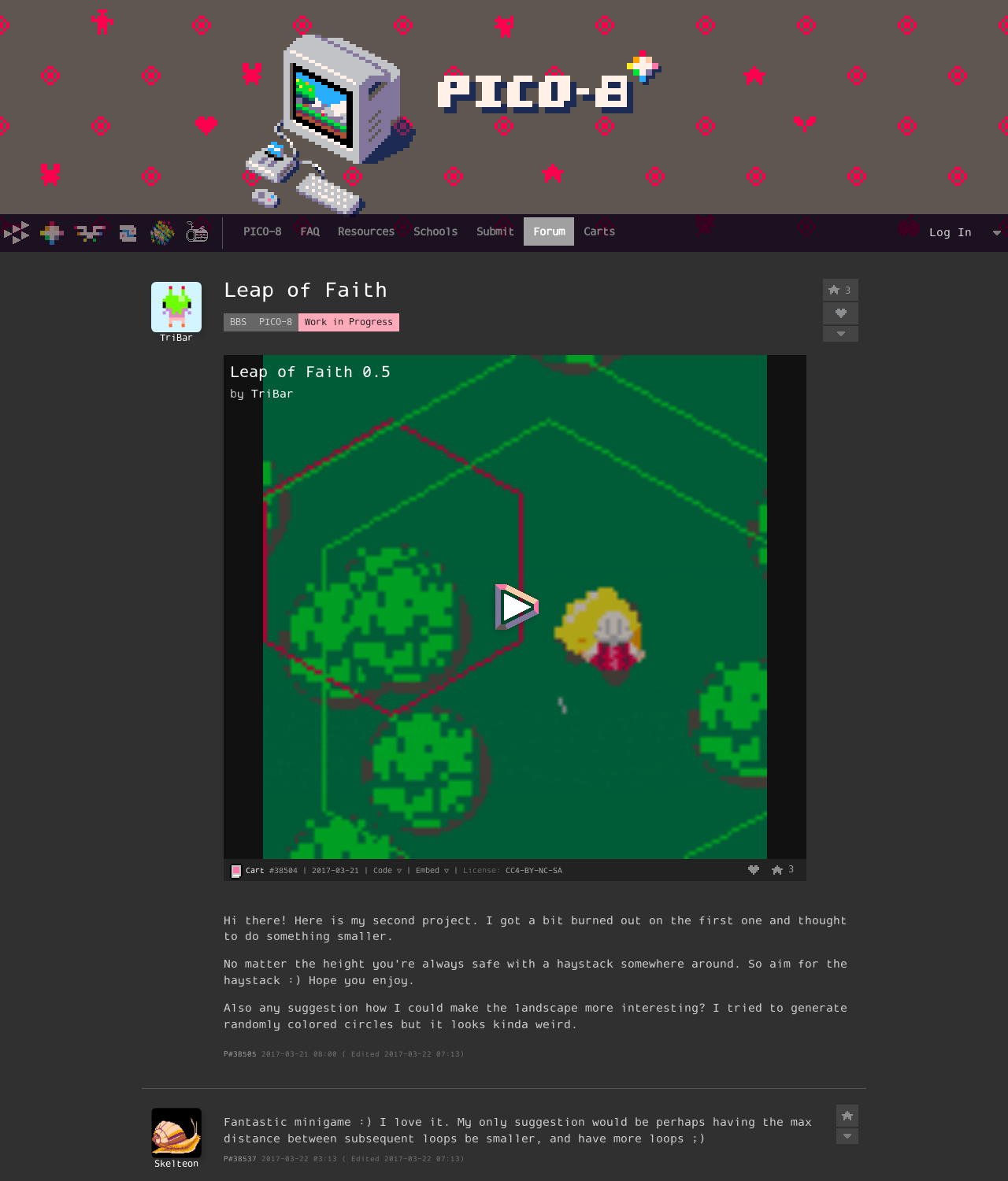Extract the bounding box coordinates of the UI element described: "Skelteon". Provide the coordinates in the format [left, top, right, bottom] with values ranging from 0 to 1.

[0.147, 0.972, 0.203, 0.992]